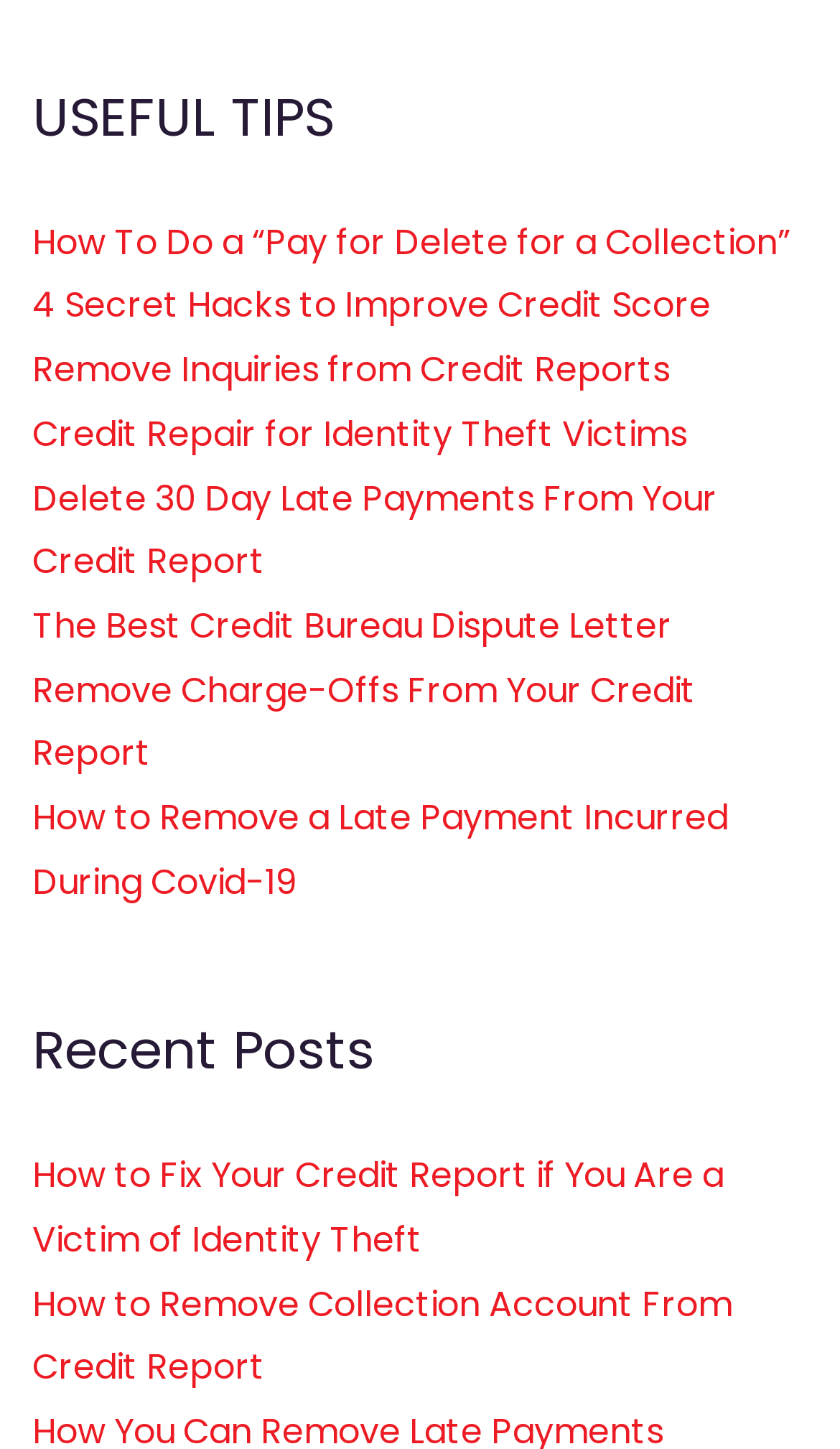Locate the bounding box coordinates of the segment that needs to be clicked to meet this instruction: "Read '4 Secret Hacks to Improve Credit Score'".

[0.038, 0.194, 0.846, 0.228]